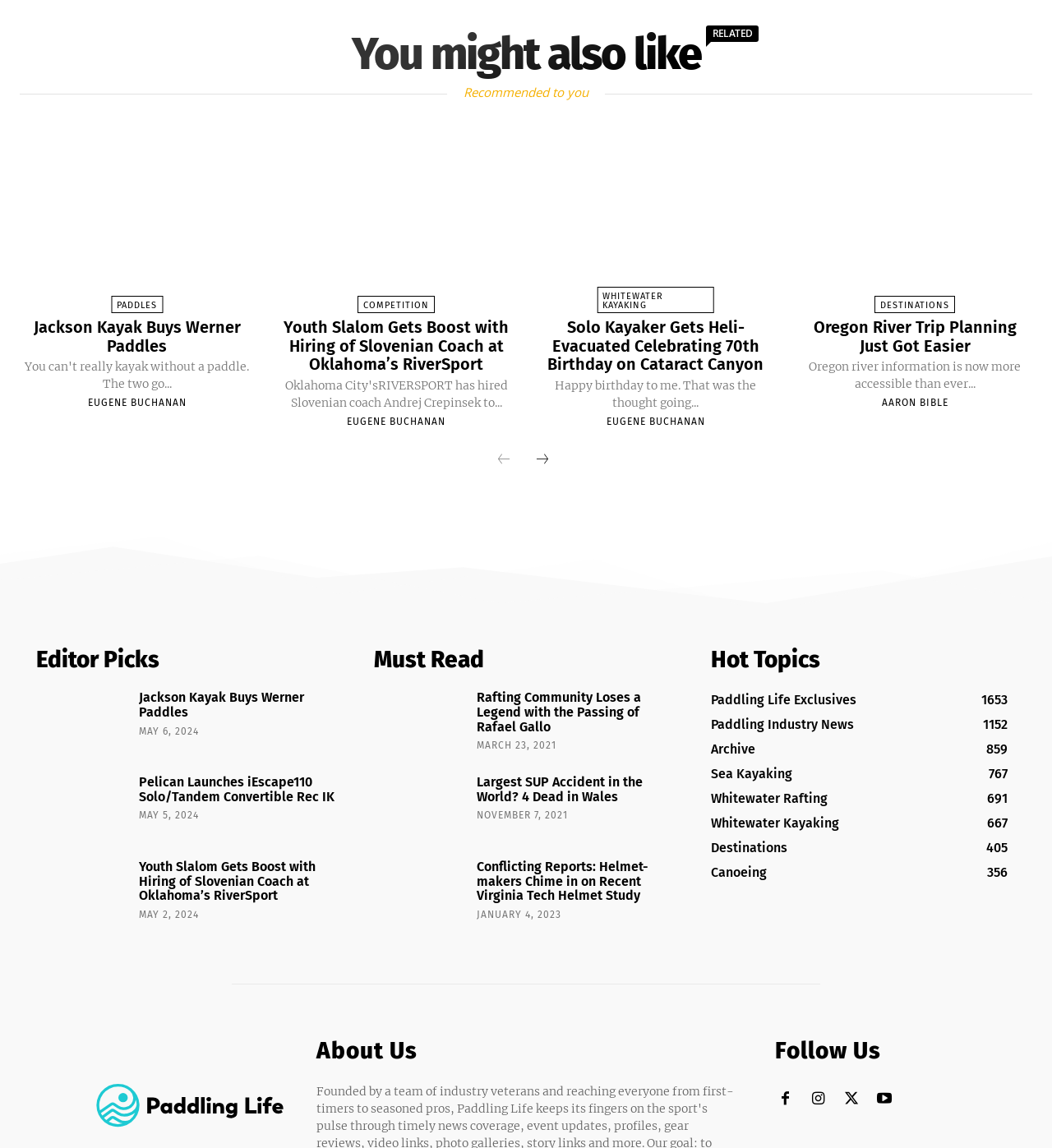Find the bounding box coordinates for the area that should be clicked to accomplish the instruction: "View the 'Editor Picks' section".

[0.034, 0.562, 0.324, 0.587]